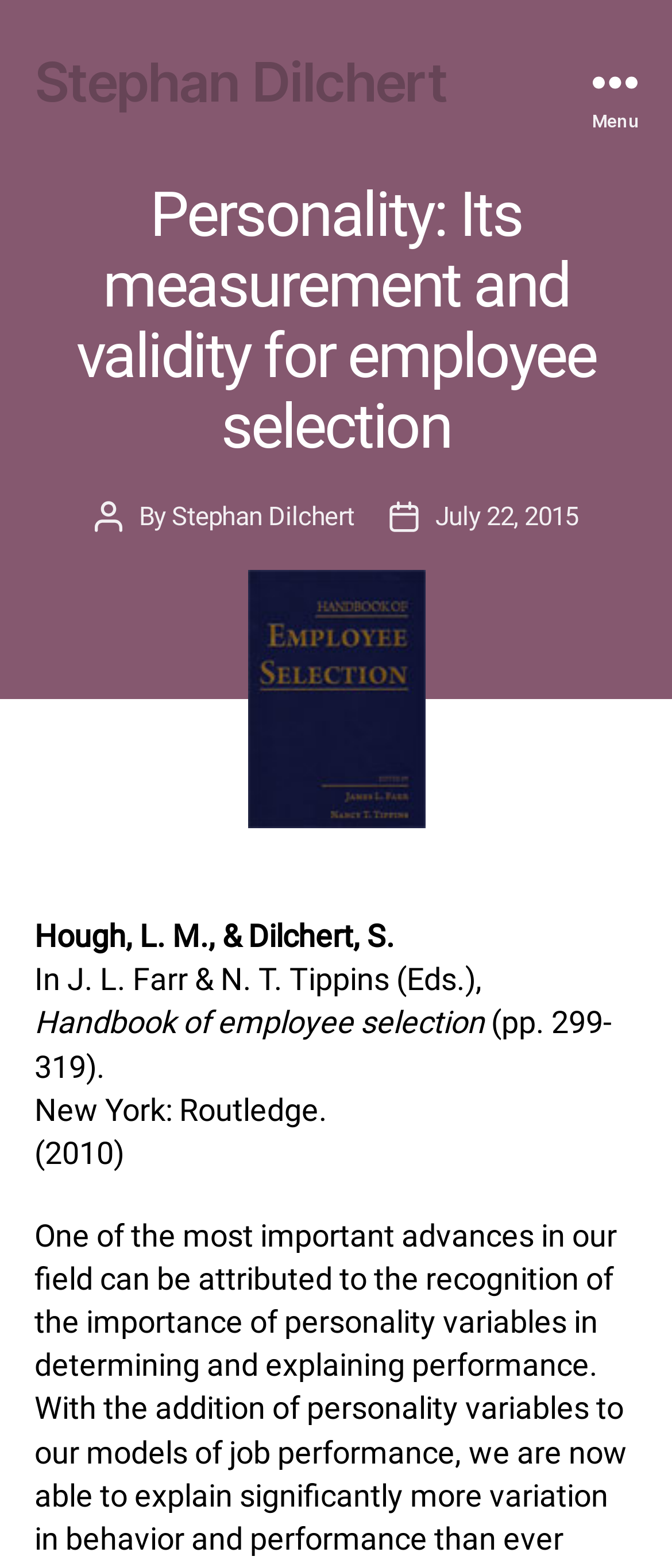Who is the post author?
Refer to the image and provide a thorough answer to the question.

I found the post author by looking at the header section of the webpage, where it says 'Post author' followed by 'By' and then the author's name, which is Stephan Dilchert.